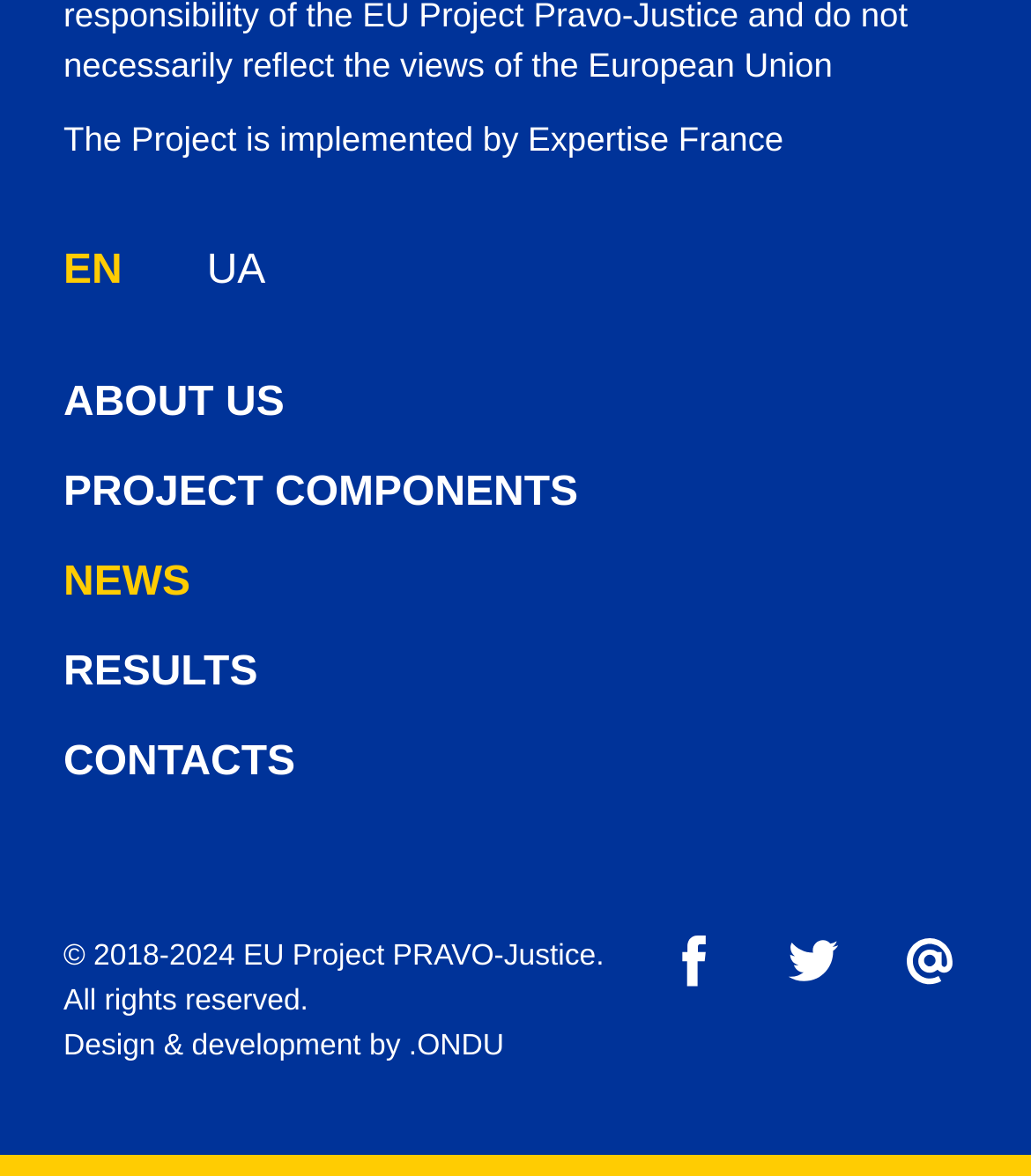Determine the bounding box coordinates for the HTML element described here: "about us".

[0.062, 0.324, 0.276, 0.362]